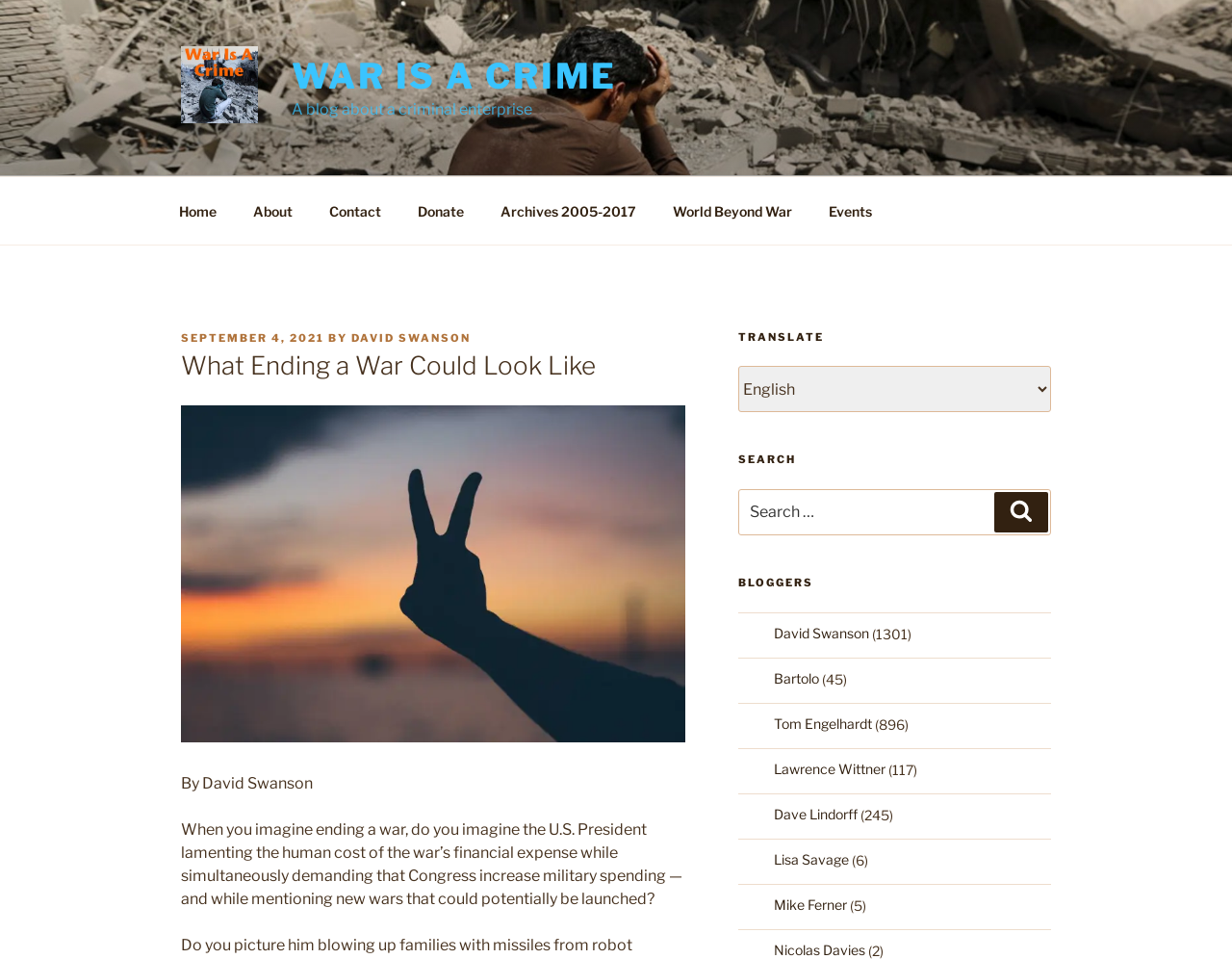Pinpoint the bounding box coordinates of the area that should be clicked to complete the following instruction: "Select a language from the dropdown". The coordinates must be given as four float numbers between 0 and 1, i.e., [left, top, right, bottom].

[0.599, 0.382, 0.853, 0.43]